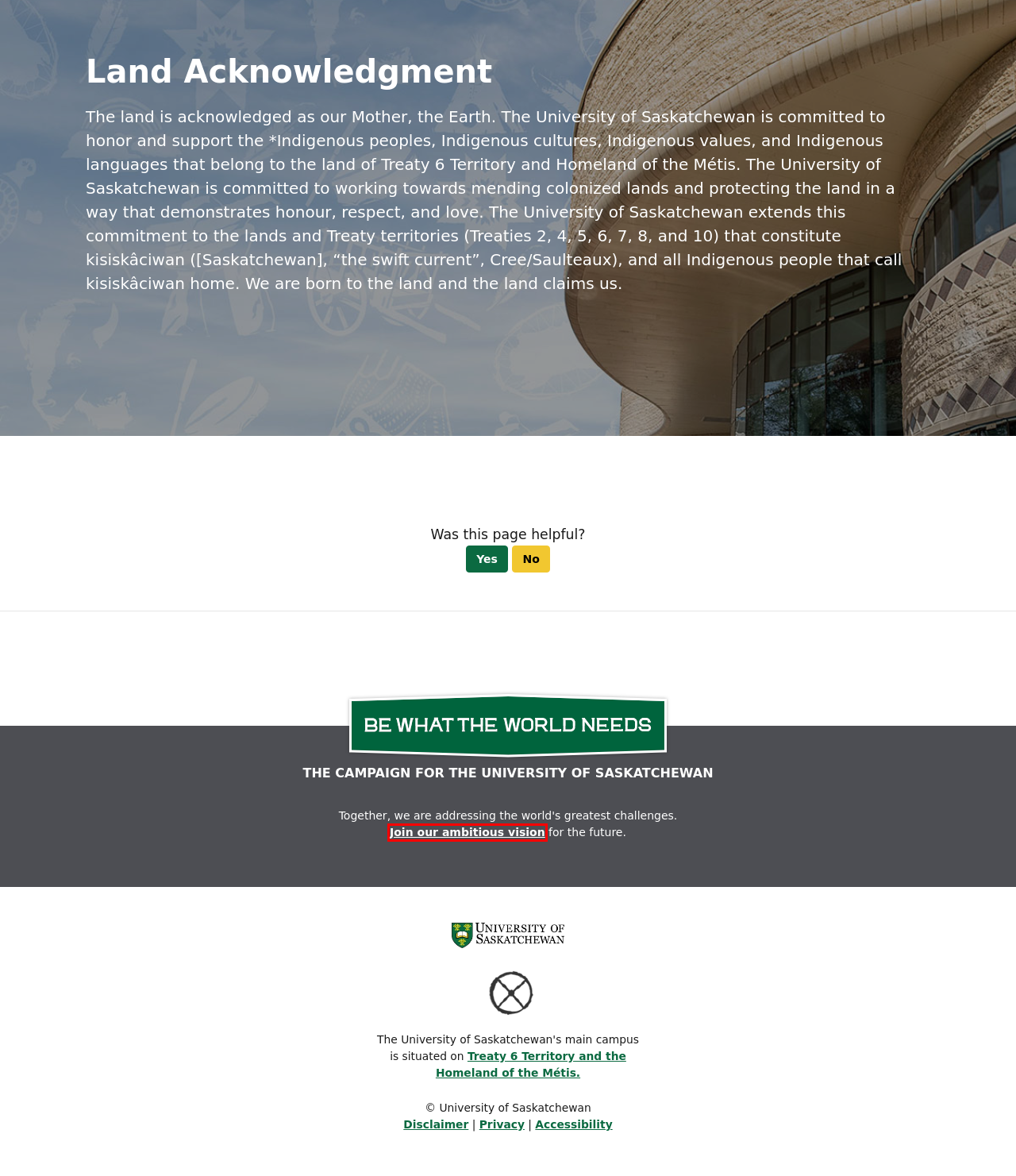You have a screenshot of a webpage with a red bounding box around an element. Select the webpage description that best matches the new webpage after clicking the element within the red bounding box. Here are the descriptions:
A. USask community marks Red Dress Day  - News - University of Saskatchewan
B. Accessibility - University of Saskatchewan
C. Website Privacy Statement - University of Saskatchewan
D. About the Campaign - Giving to USask | University of Saskatchewan
E. Grandparents inspire Indigenous Studies student at USask - News - University of Saskatchewan
F. USask double honours student has passion for volunteering - News - University of Saskatchewan
G. Land Acknowledgement - Office of the Vice-Provost Indigenous Engagement | University of Saskatchewan
H. Disclaimer - University of Saskatchewan

D